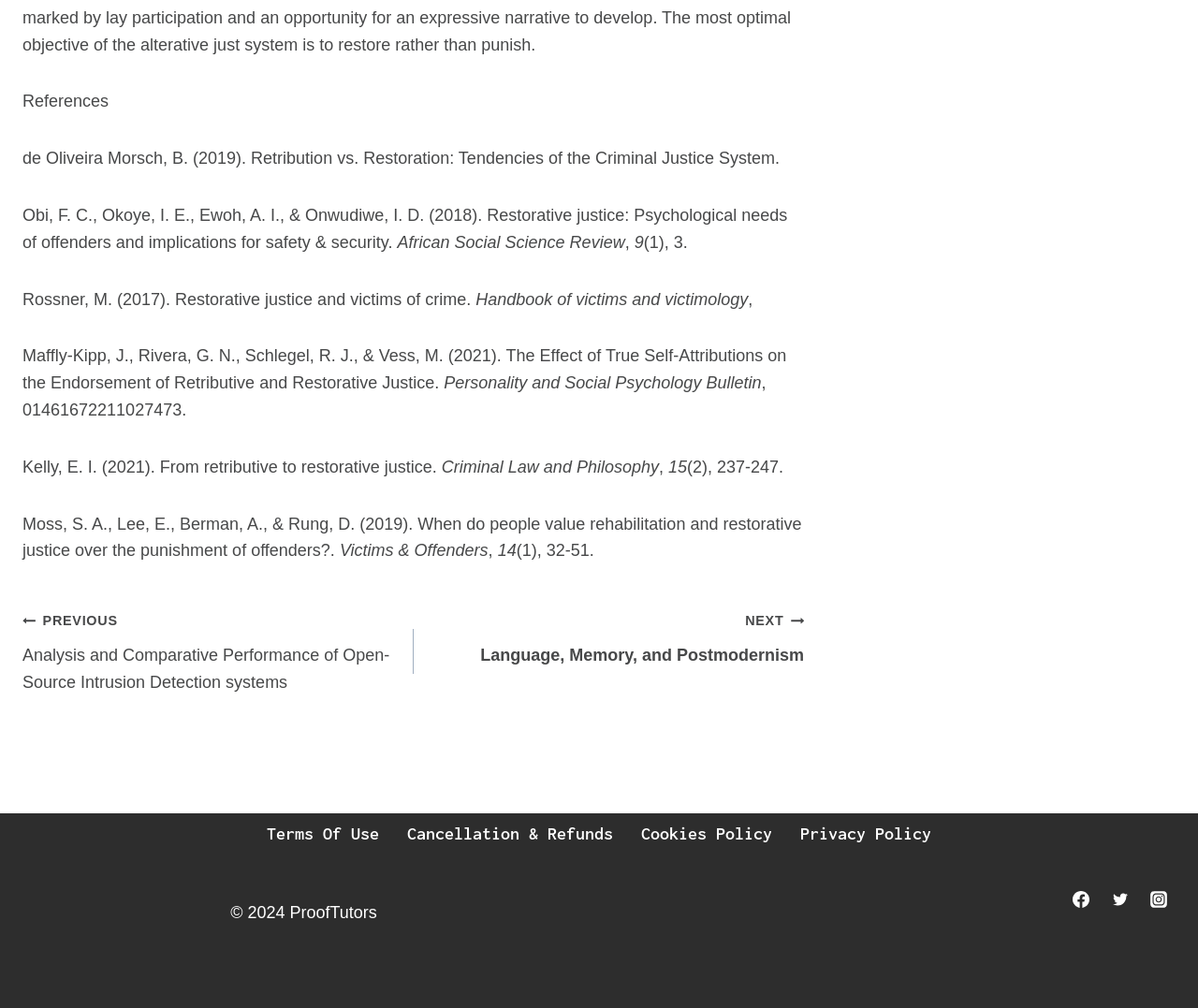Please specify the bounding box coordinates of the clickable region necessary for completing the following instruction: "Click on the 'NEXT Language, Memory, and Postmodernism' link". The coordinates must consist of four float numbers between 0 and 1, i.e., [left, top, right, bottom].

[0.345, 0.602, 0.671, 0.664]